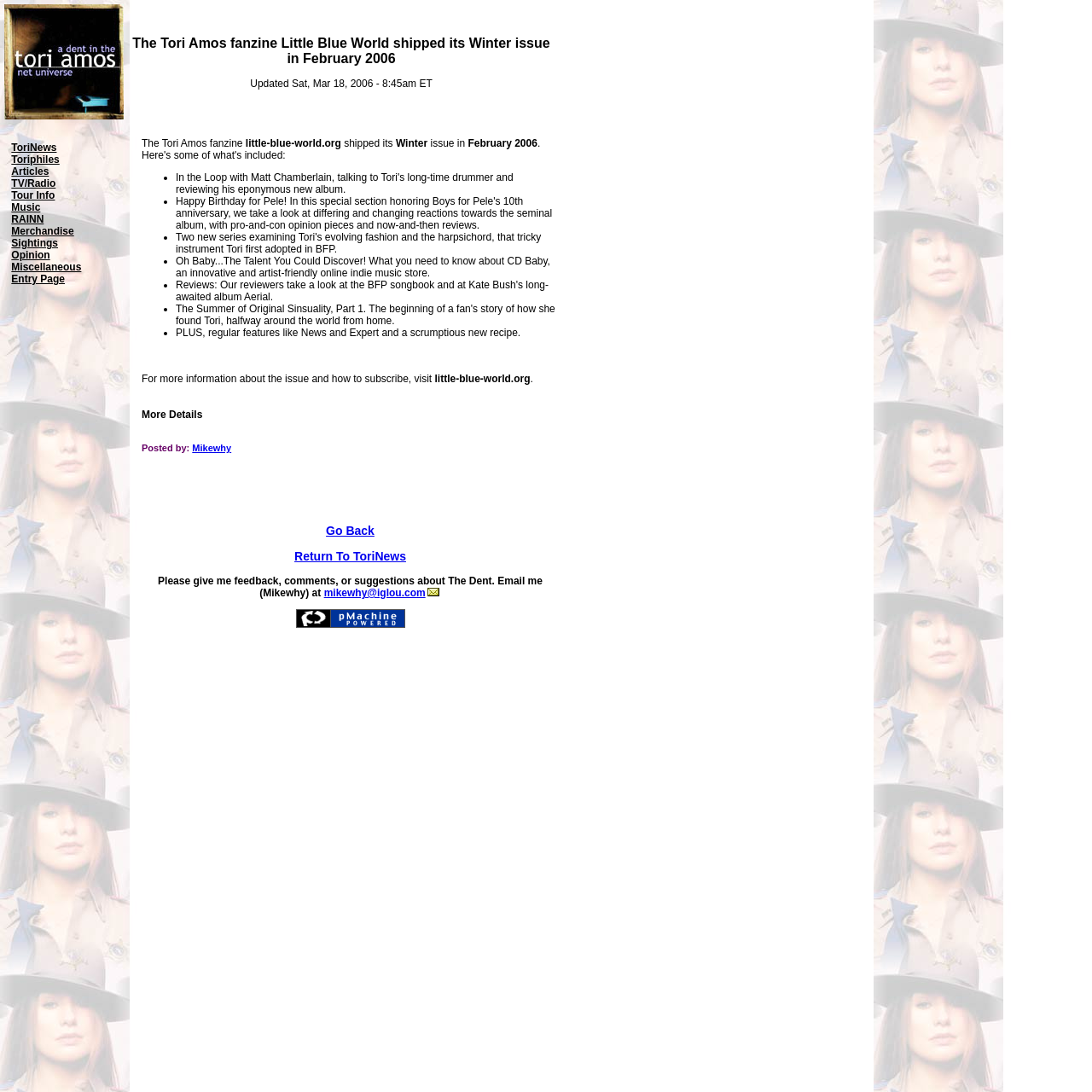Please identify the bounding box coordinates of the element I should click to complete this instruction: 'Read the article about Tori Amos fanzine Little Blue World'. The coordinates should be given as four float numbers between 0 and 1, like this: [left, top, right, bottom].

[0.13, 0.126, 0.512, 0.454]